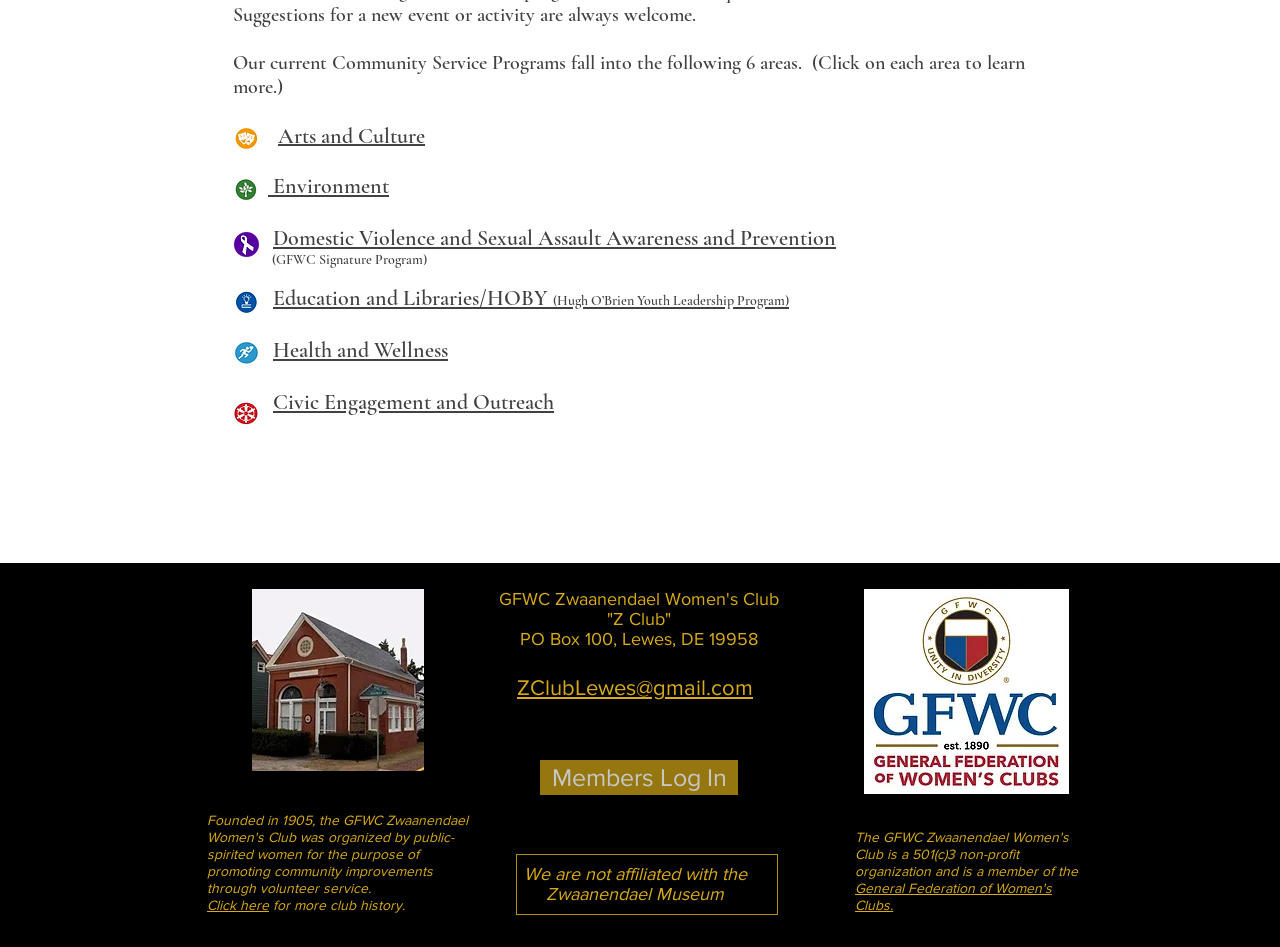Locate the UI element described as follows: "EnglishDeutschespañol". Return the bounding box coordinates as four float numbers between 0 and 1 in the order [left, top, right, bottom].

None